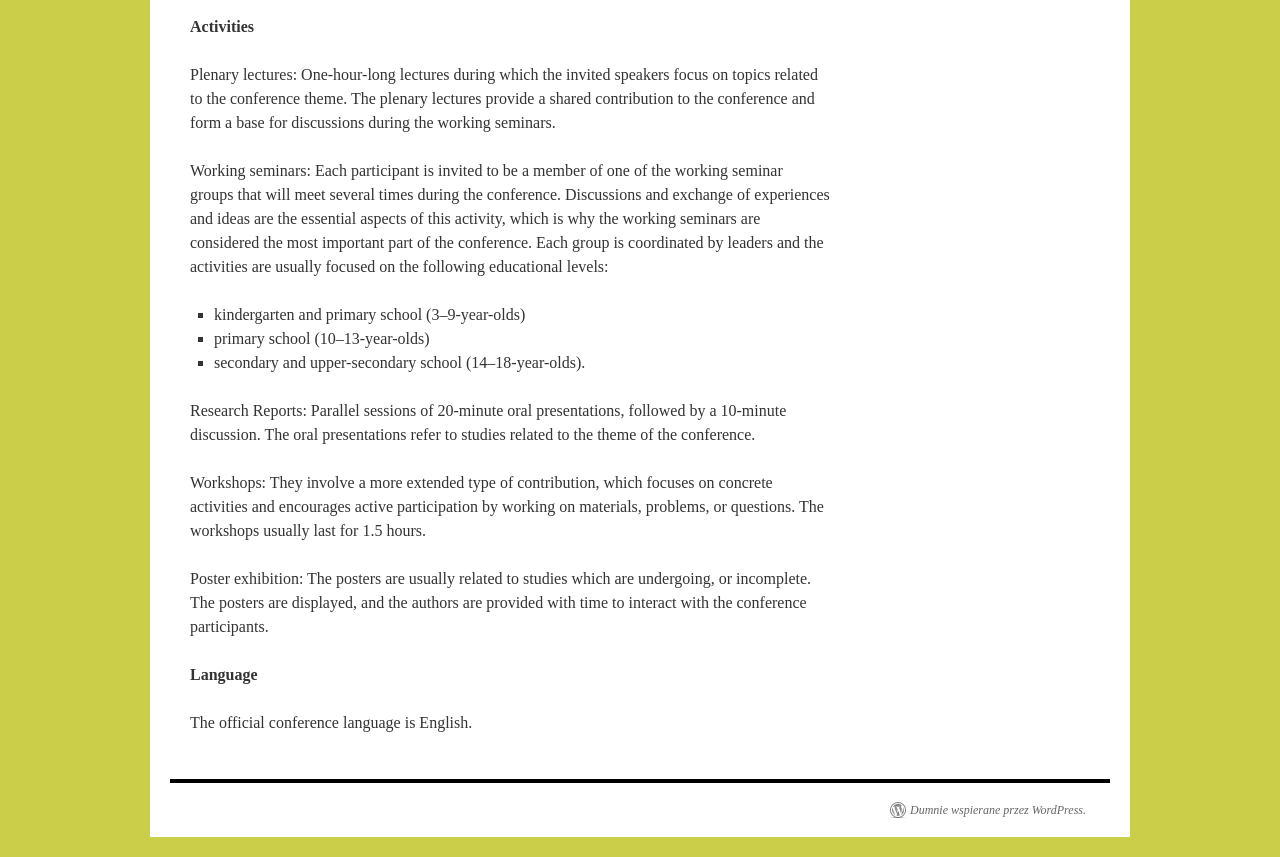Analyze the image and provide a detailed answer to the question: What is the duration of the oral presentations in Research Reports?

The webpage states that the oral presentations in Research Reports are 20-minute long, followed by a 10-minute discussion.